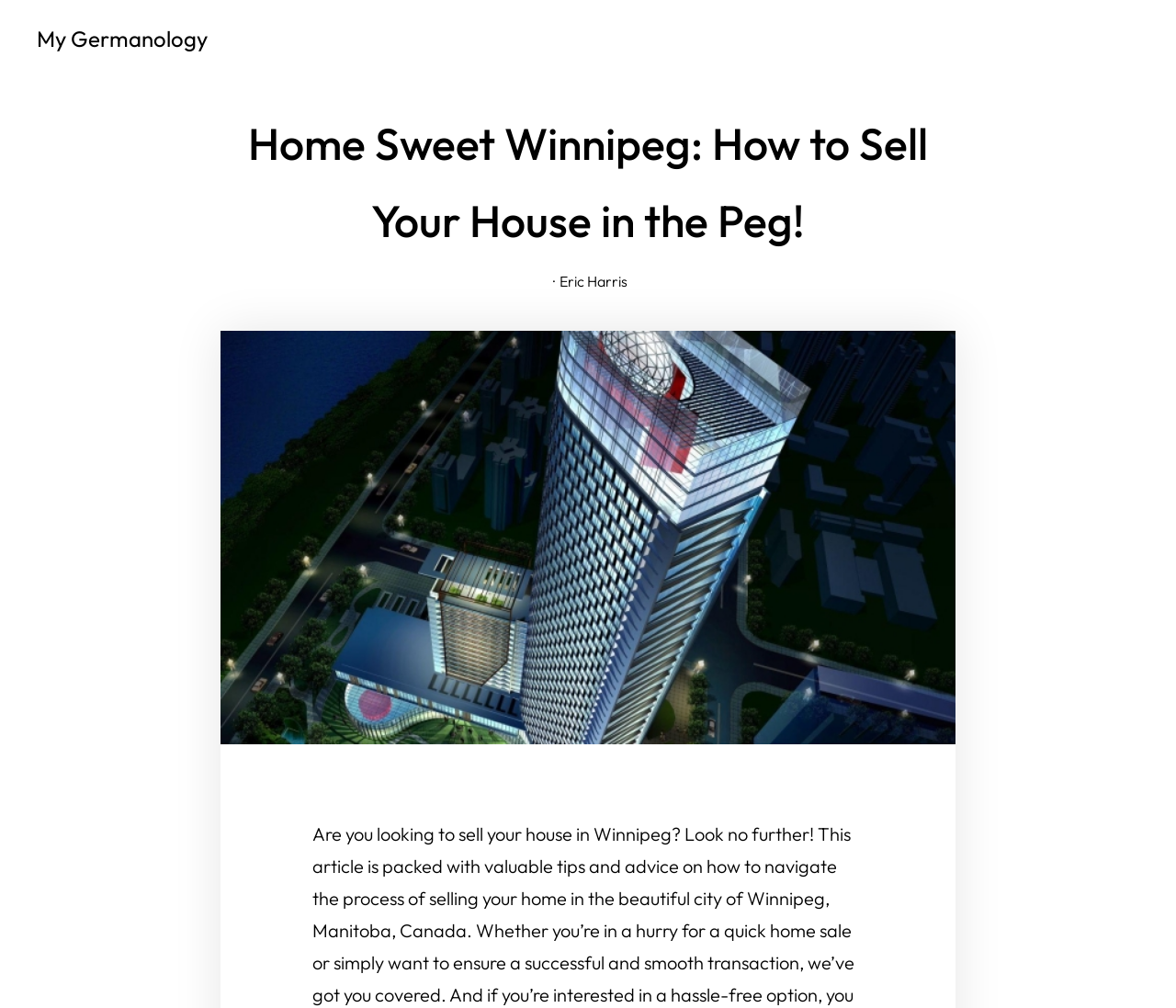Find the bounding box of the UI element described as: "Learn More". The bounding box coordinates should be given as four float values between 0 and 1, i.e., [left, top, right, bottom].

None